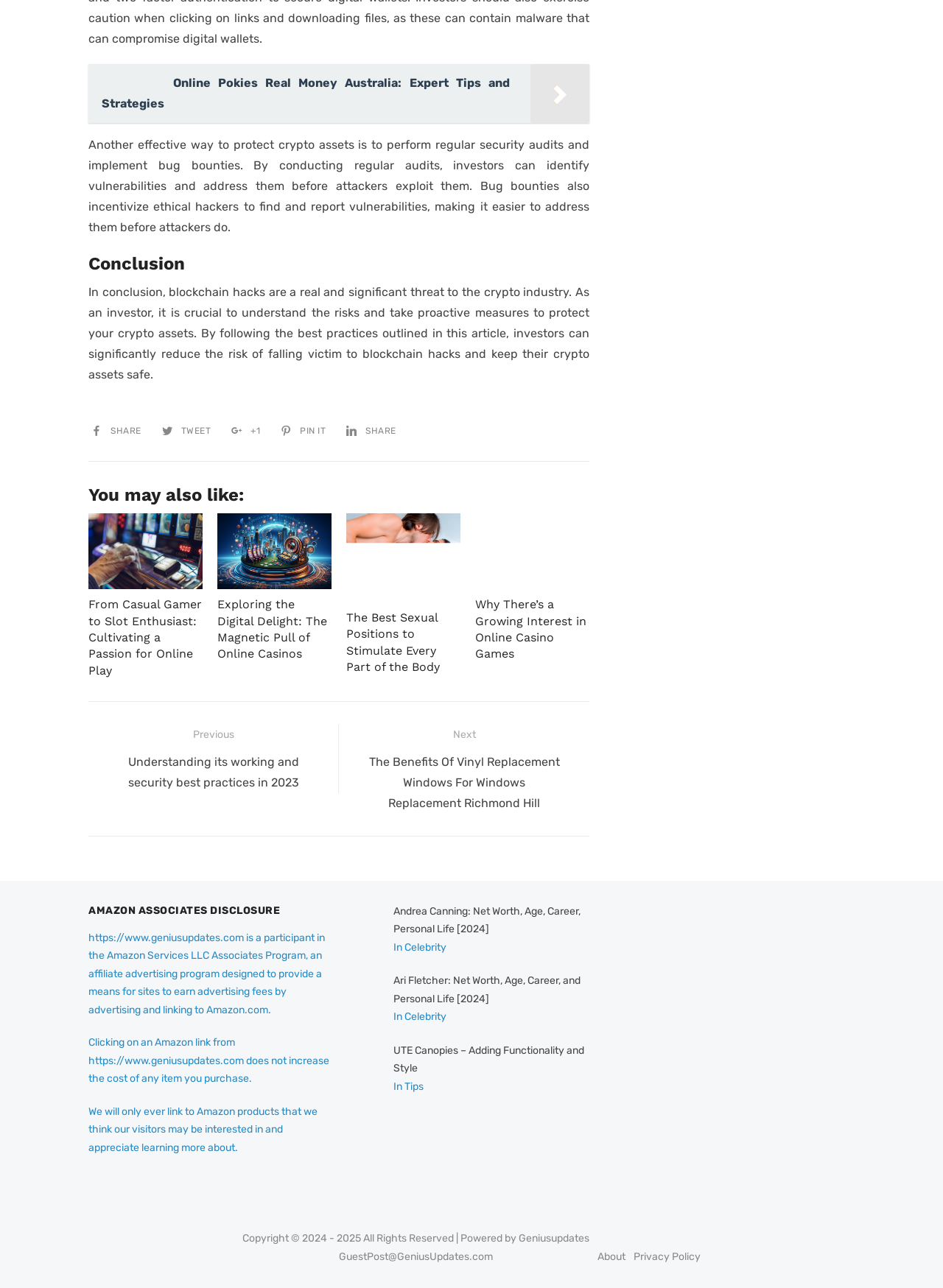What is the copyright year range mentioned at the bottom of the page?
Answer the question with just one word or phrase using the image.

2024-2025